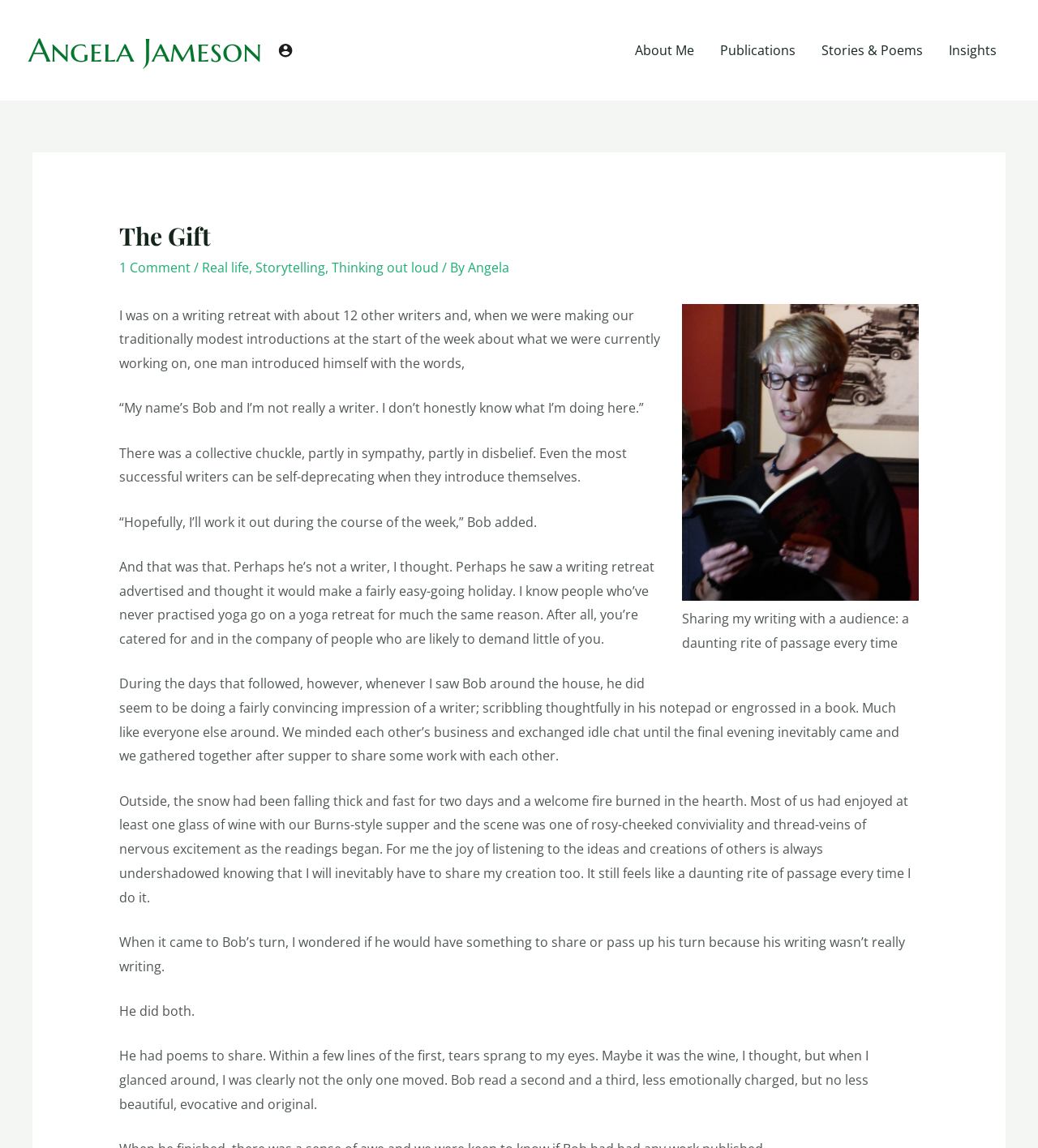Pinpoint the bounding box coordinates of the clickable element to carry out the following instruction: "Read the Storytelling category."

[0.246, 0.226, 0.313, 0.241]